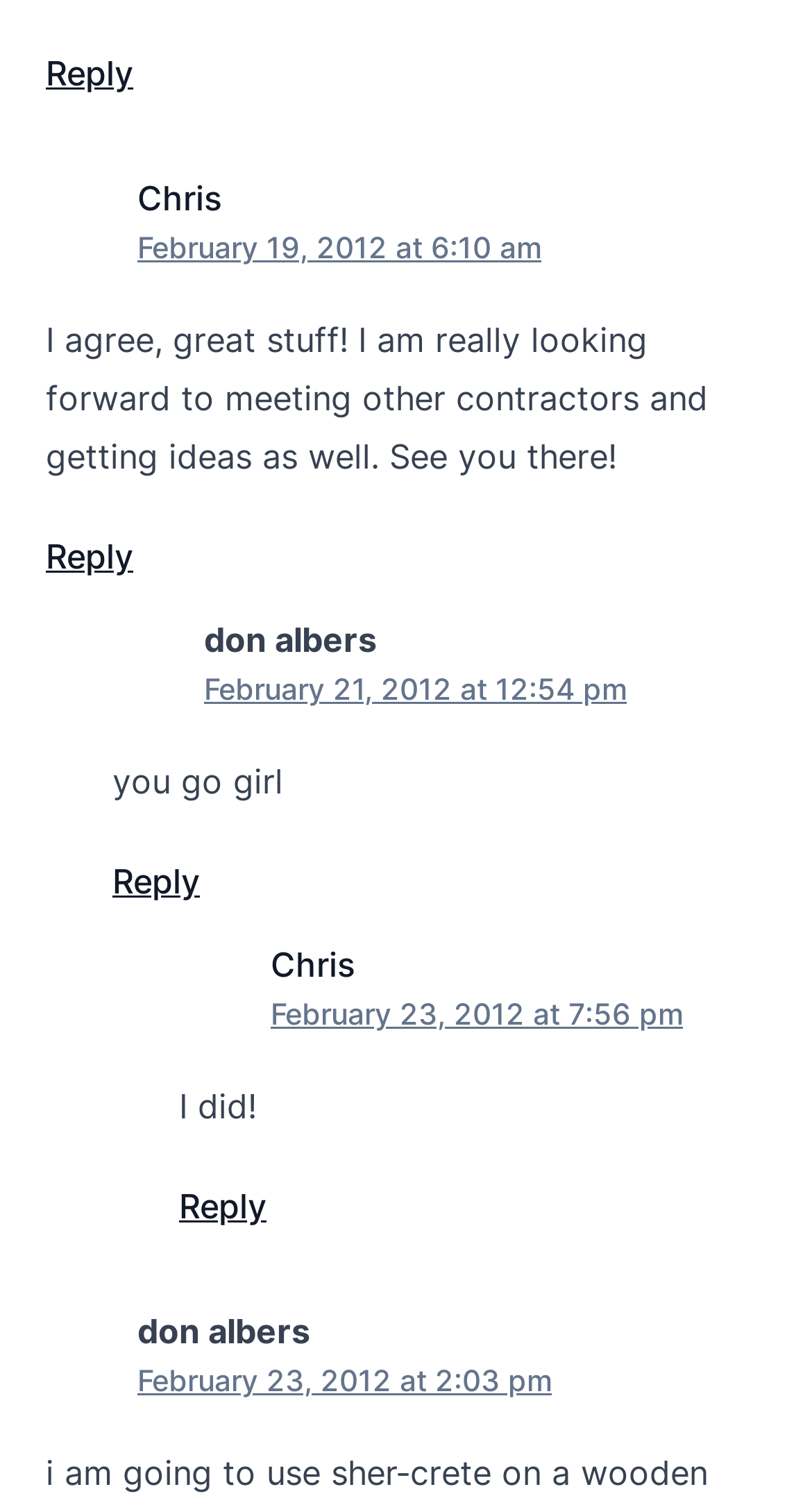Who said 'you go girl'?
Please look at the screenshot and answer using one word or phrase.

don albers